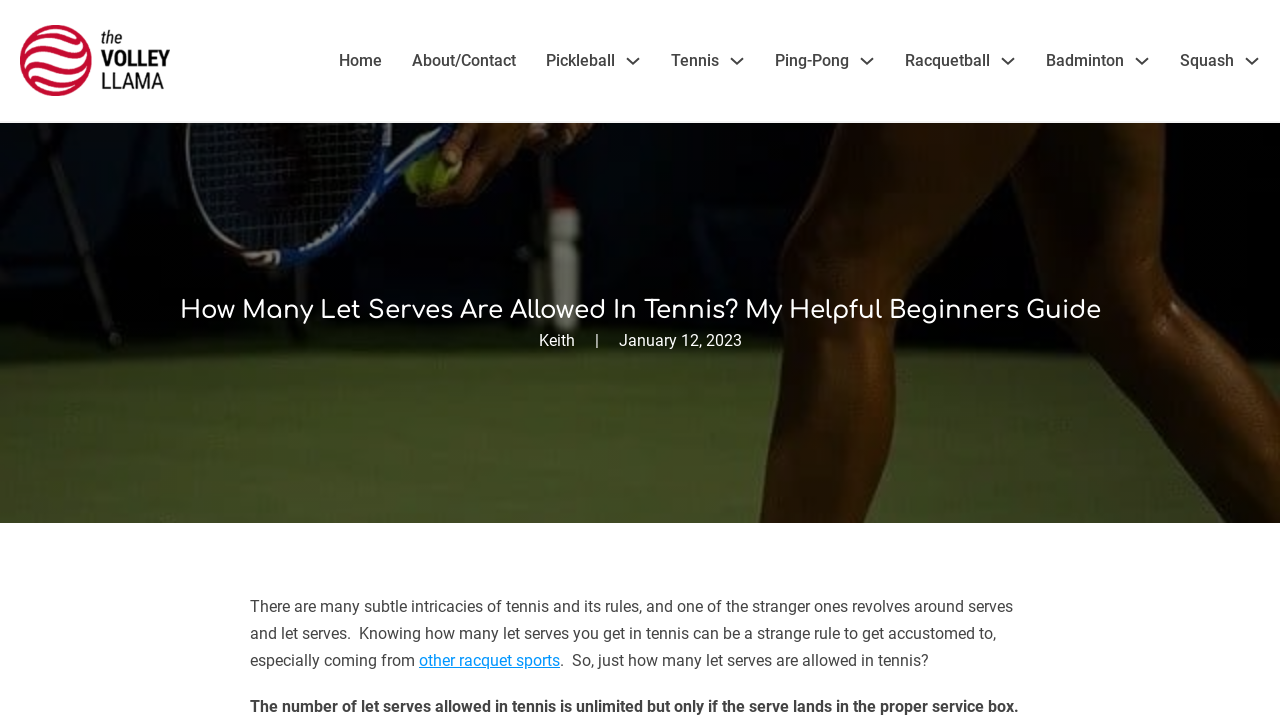Pinpoint the bounding box coordinates of the clickable area needed to execute the instruction: "Visit the 'Pickleball' page". The coordinates should be specified as four float numbers between 0 and 1, i.e., [left, top, right, bottom].

[0.427, 0.066, 0.48, 0.103]